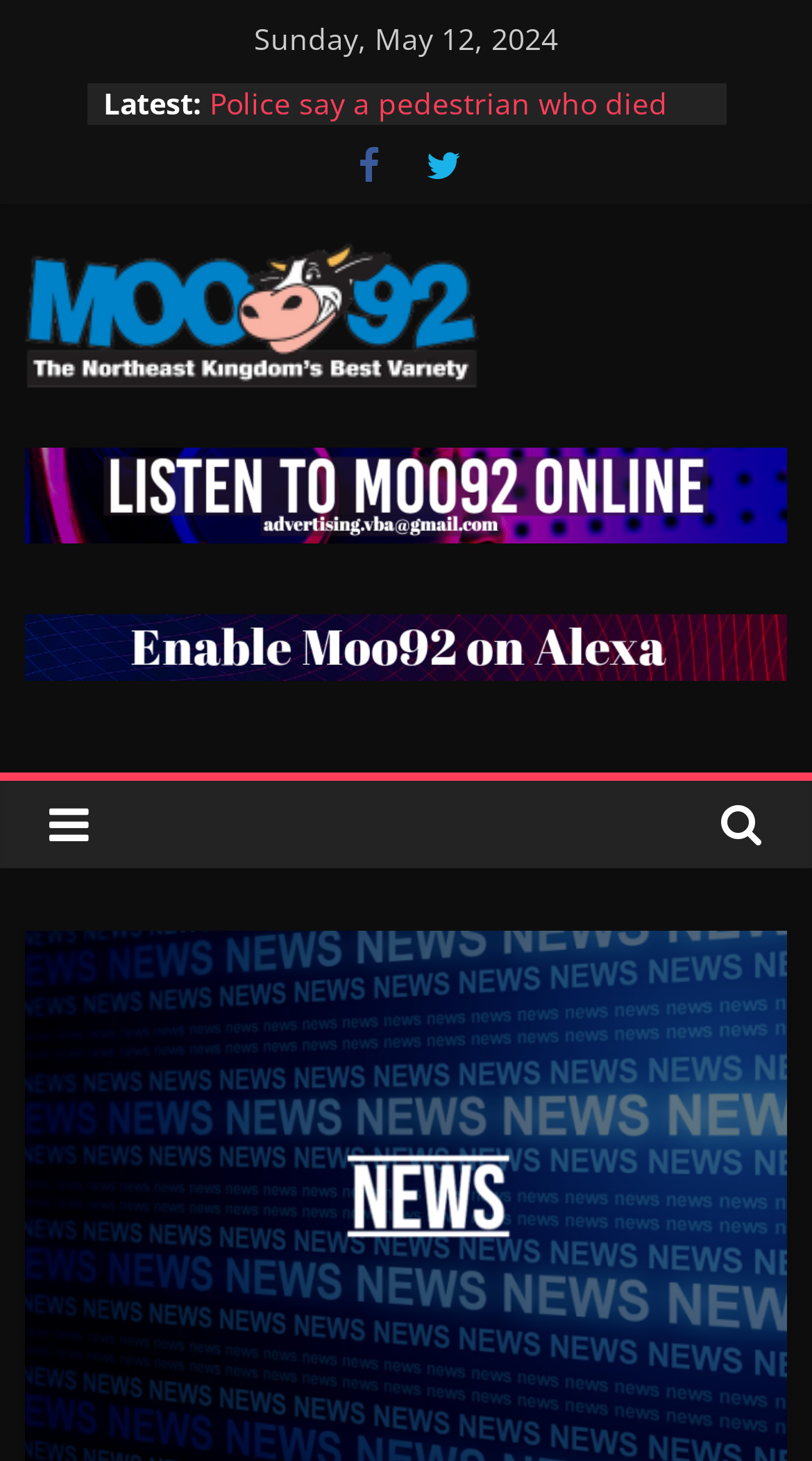Please reply with a single word or brief phrase to the question: 
What is the name of the radio station?

Moo92 FM